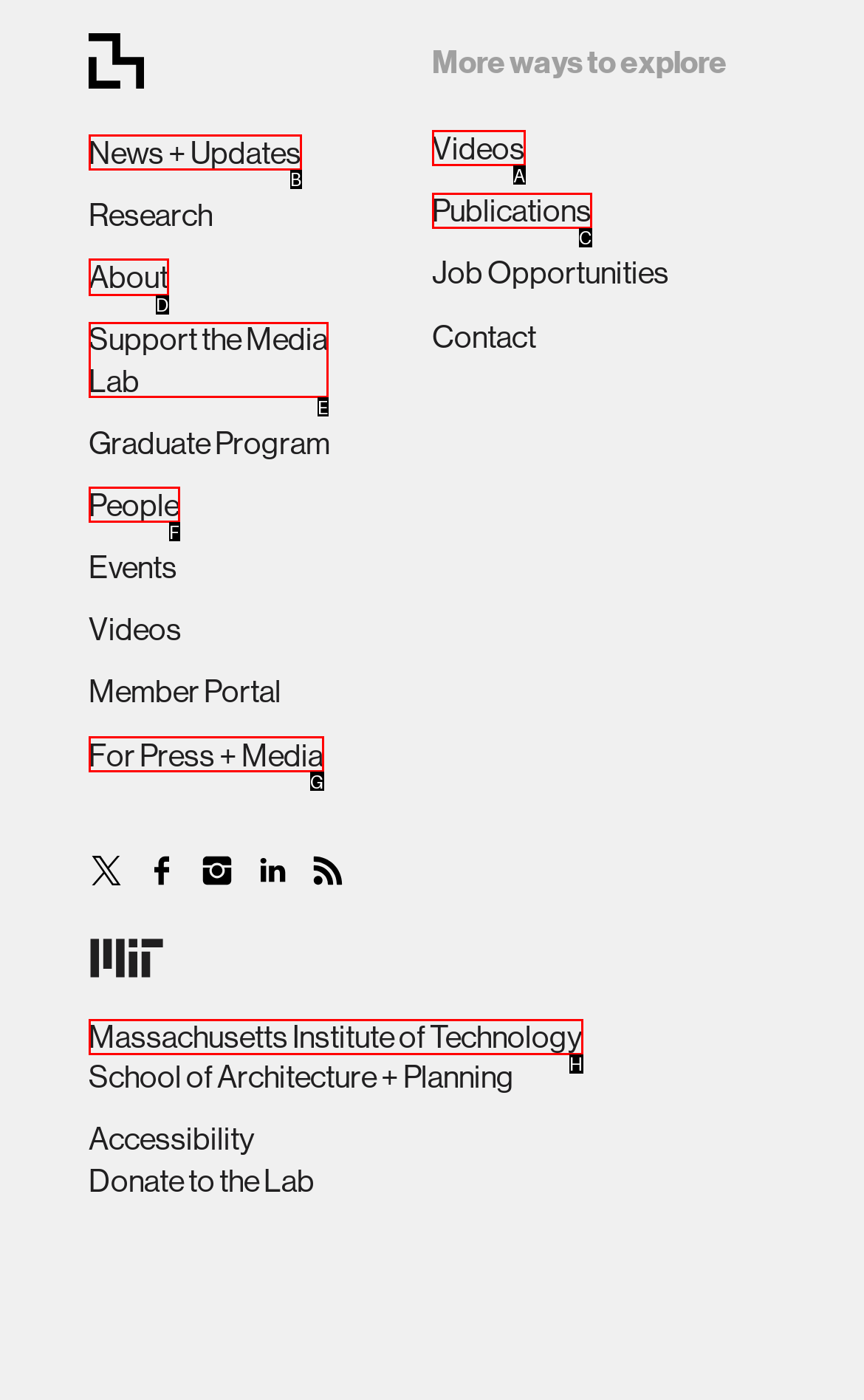Choose the letter of the UI element necessary for this task: Explore the About section
Answer with the correct letter.

D